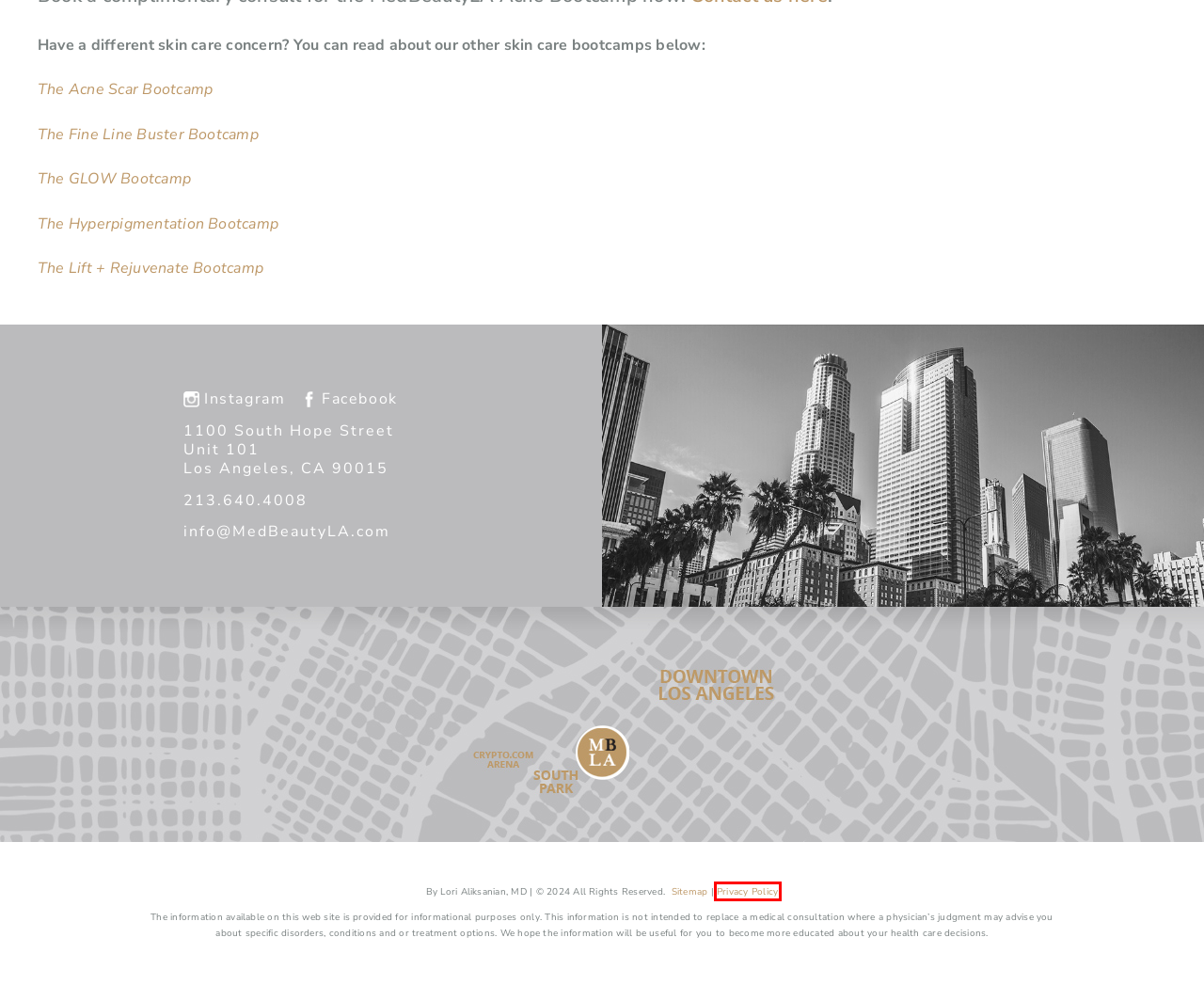You are given a webpage screenshot where a red bounding box highlights an element. Determine the most fitting webpage description for the new page that loads after clicking the element within the red bounding box. Here are the candidates:
A. Our Skin Glow Bootcamp: 16 Weeks To Your Best Skin
B. The Acne Scar Bootcamp: Best Acne Scar Treatment Los Angeles
C. The Lift + Rejuvenation Bootcamp at MedBeautyLA
D. The Fine Line Bootcamp: Best Fine Line Treatment LA
E. Photo Gallery - MedbeautyLA
F. Privacy Policy - MedbeautyLA
G. The Hyperpigmentation Bootcamp Los Angeles: MedBeautyLA
H. Cherry Payment Plans and AfterPay at MedBeautyLA

F